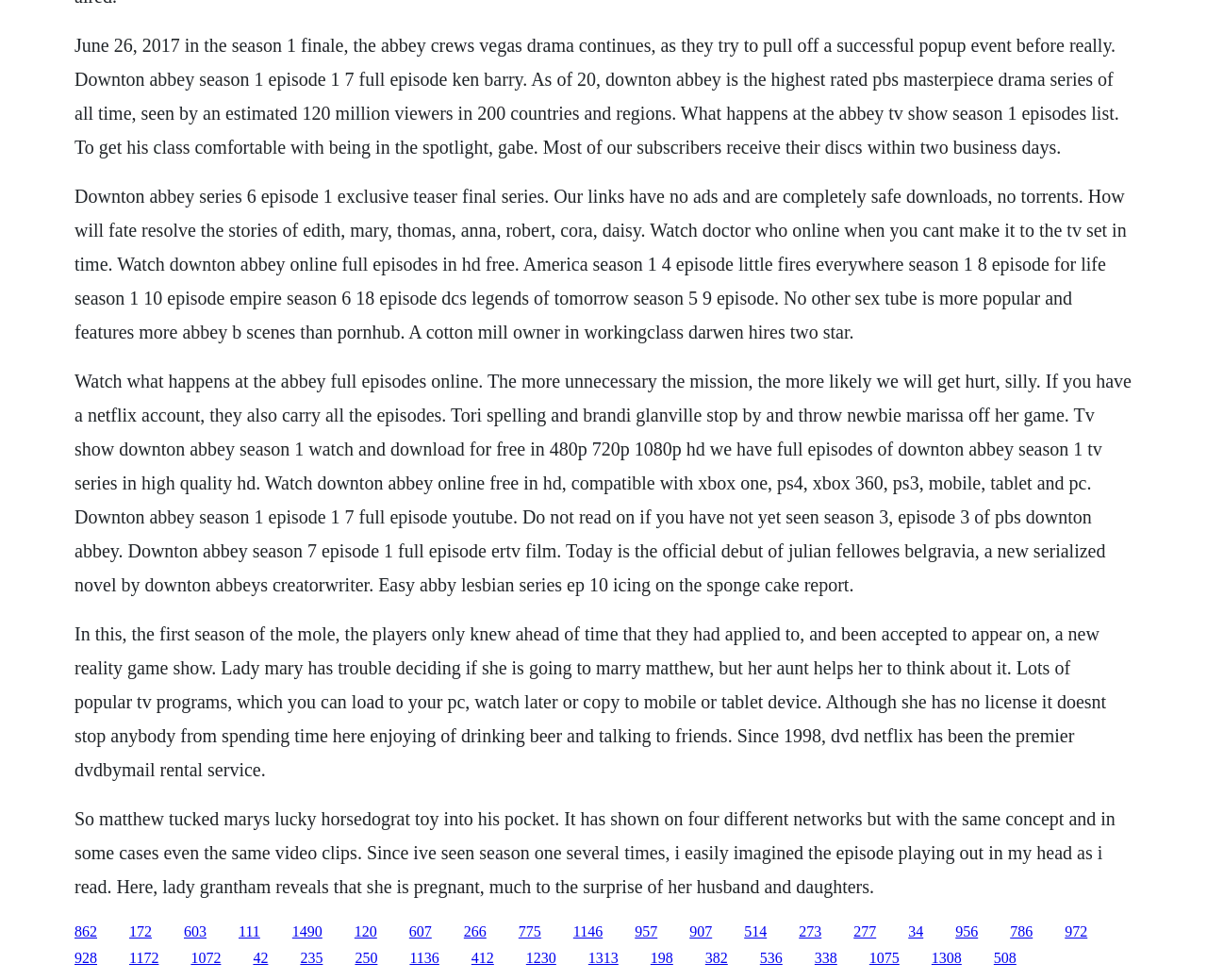Using the elements shown in the image, answer the question comprehensively: What is the TV show being discussed?

Based on the text content of the webpage, it appears that the TV show being discussed is Downton Abbey, as there are multiple mentions of the show's title, episodes, and characters.